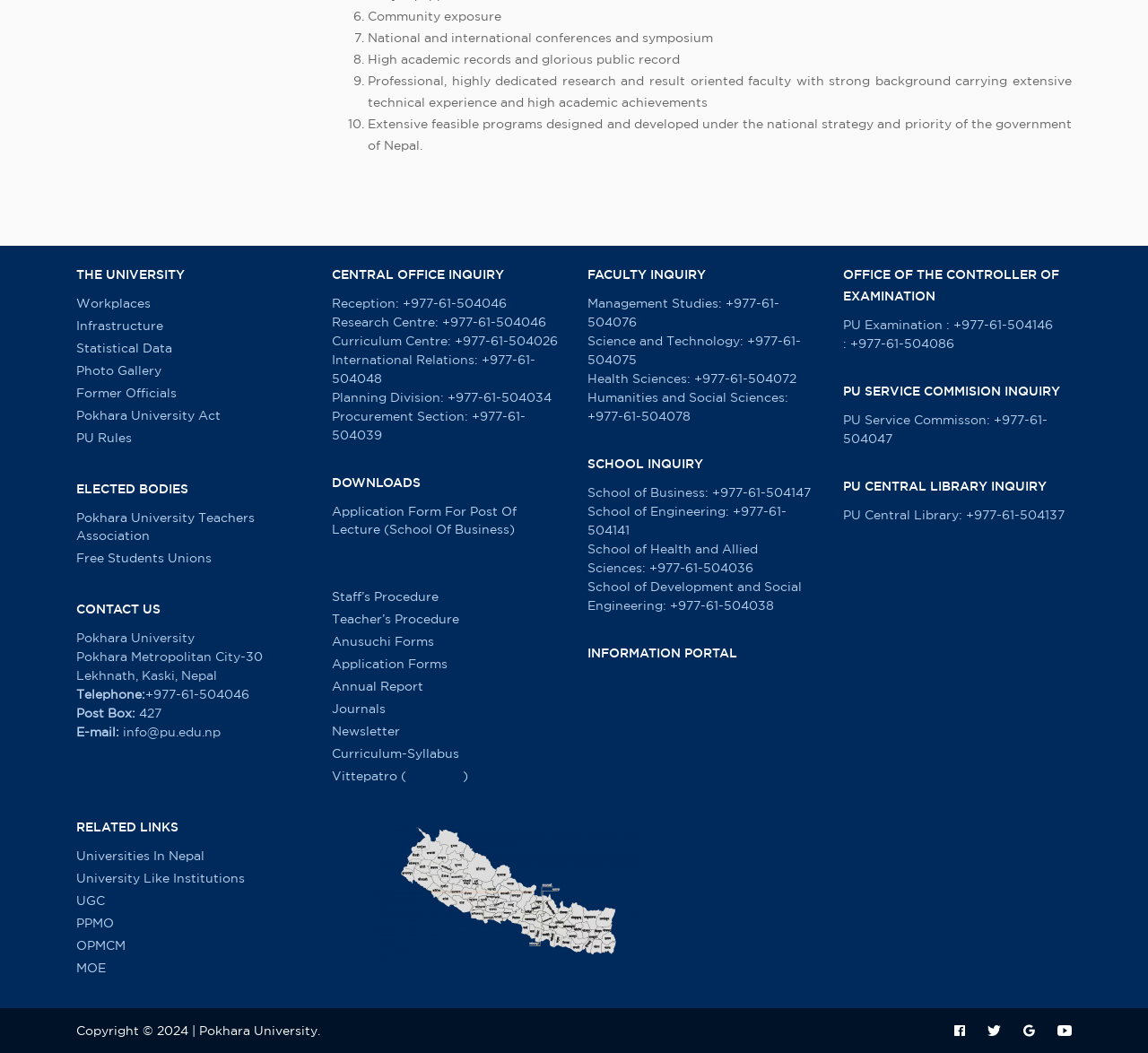Find the bounding box coordinates for the area you need to click to carry out the instruction: "View the 'Pokhara University Act'". The coordinates should be four float numbers between 0 and 1, indicated as [left, top, right, bottom].

[0.066, 0.385, 0.266, 0.402]